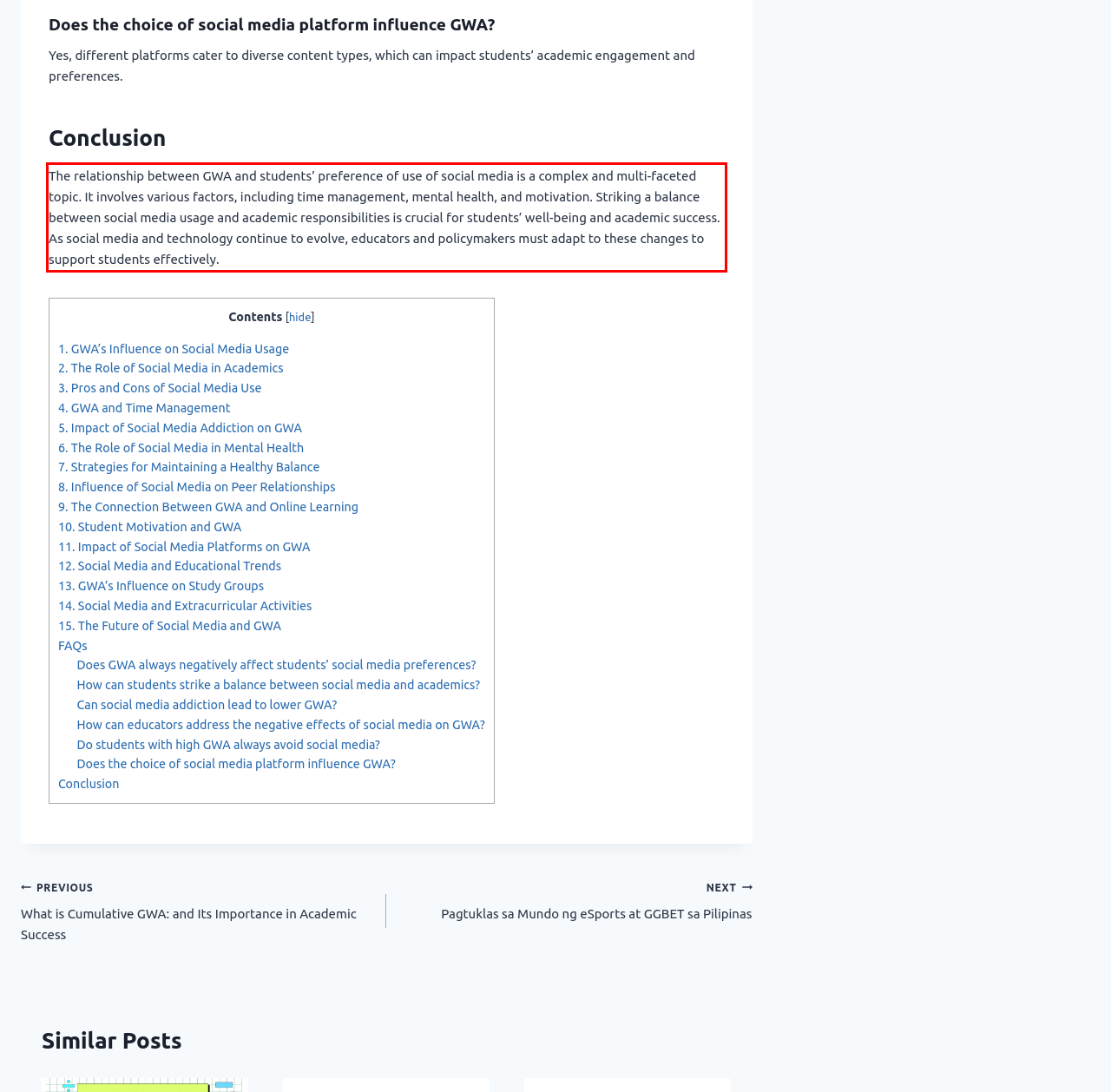Using the provided screenshot of a webpage, recognize the text inside the red rectangle bounding box by performing OCR.

The relationship between GWA and students’ preference of use of social media is a complex and multi-faceted topic. It involves various factors, including time management, mental health, and motivation. Striking a balance between social media usage and academic responsibilities is crucial for students’ well-being and academic success. As social media and technology continue to evolve, educators and policymakers must adapt to these changes to support students effectively.